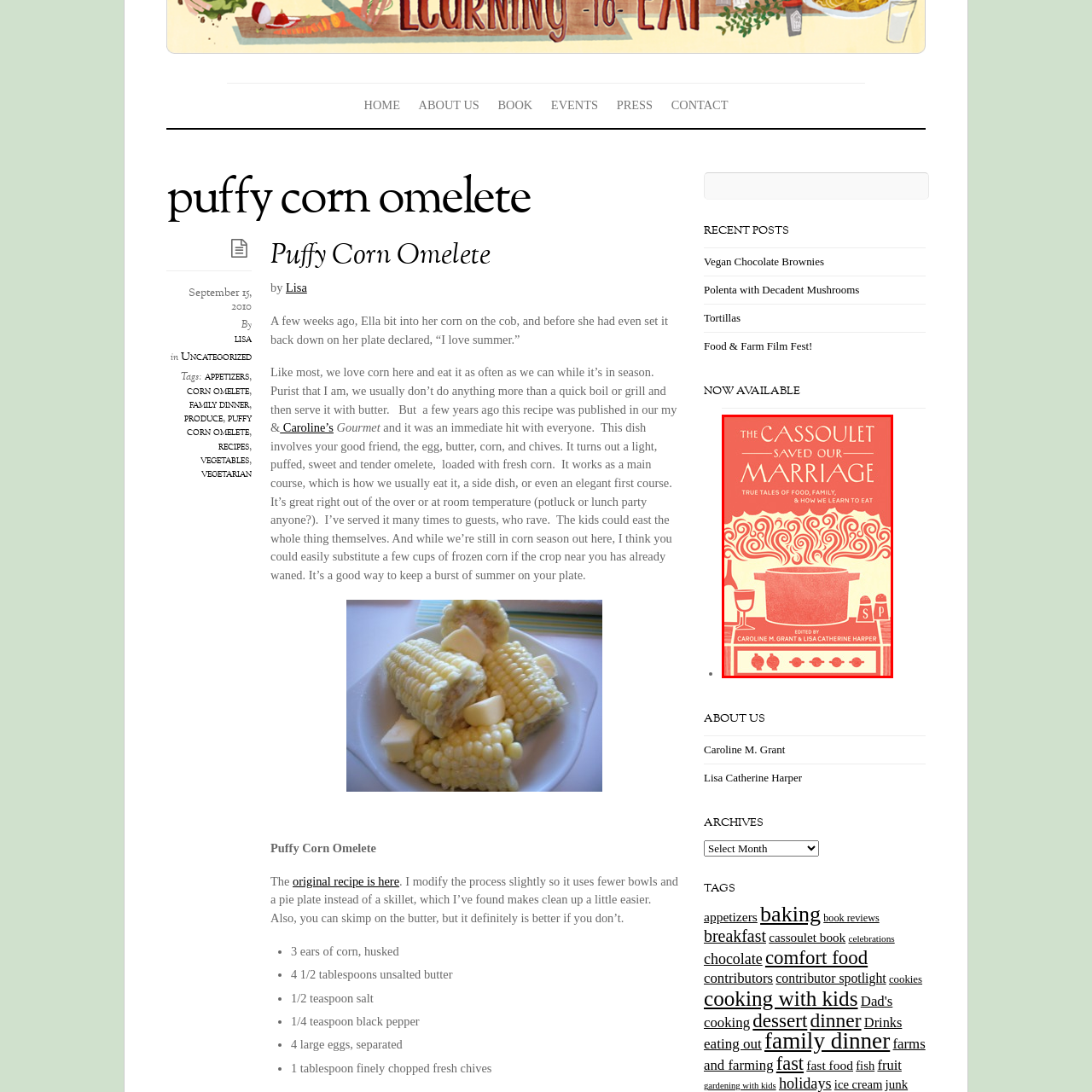What is the theme of the book?
Inspect the highlighted part of the image and provide a single word or phrase as your answer.

Food, Family, and Relationships